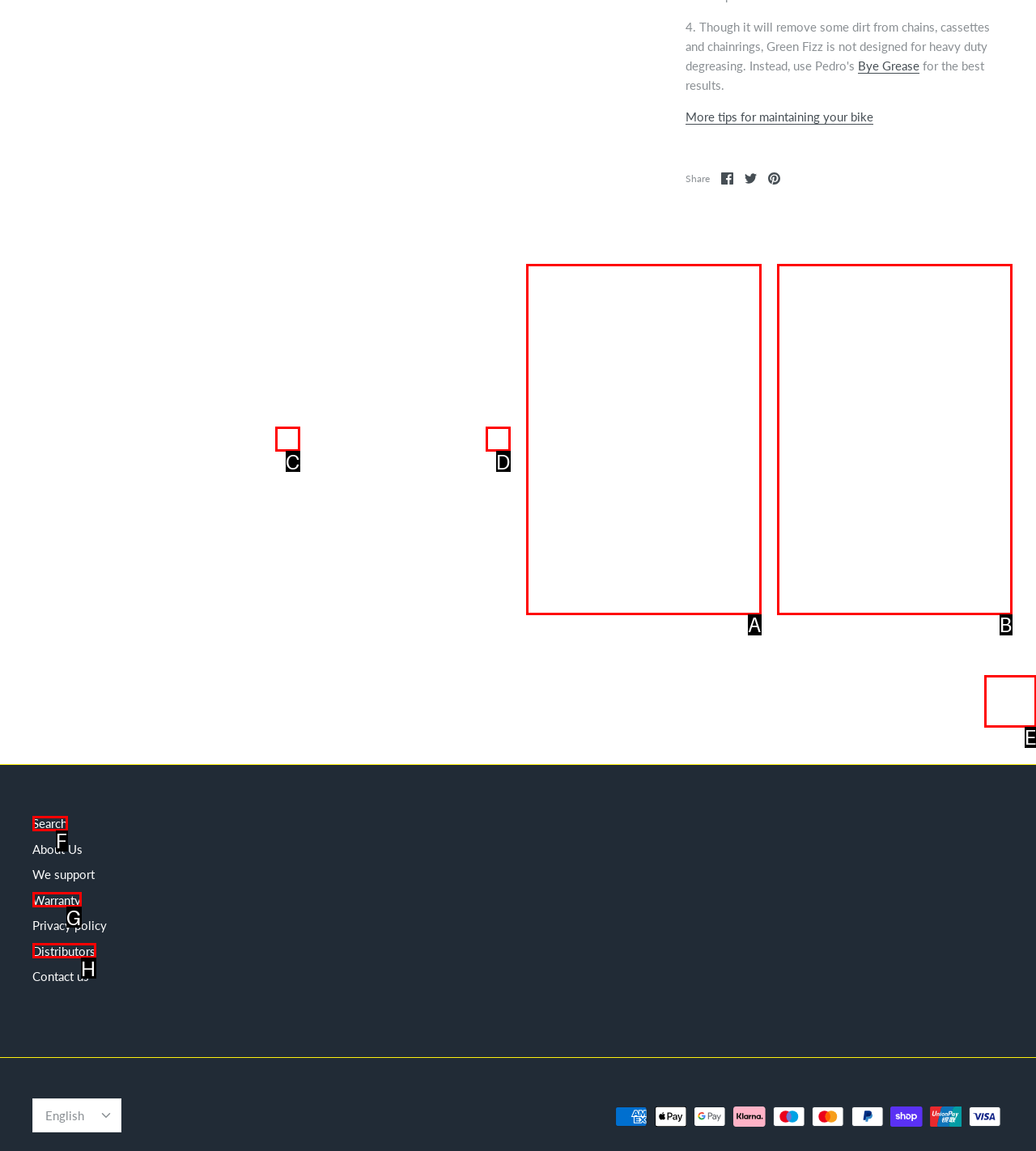Determine the HTML element that best matches this description: Distributors from the given choices. Respond with the corresponding letter.

H